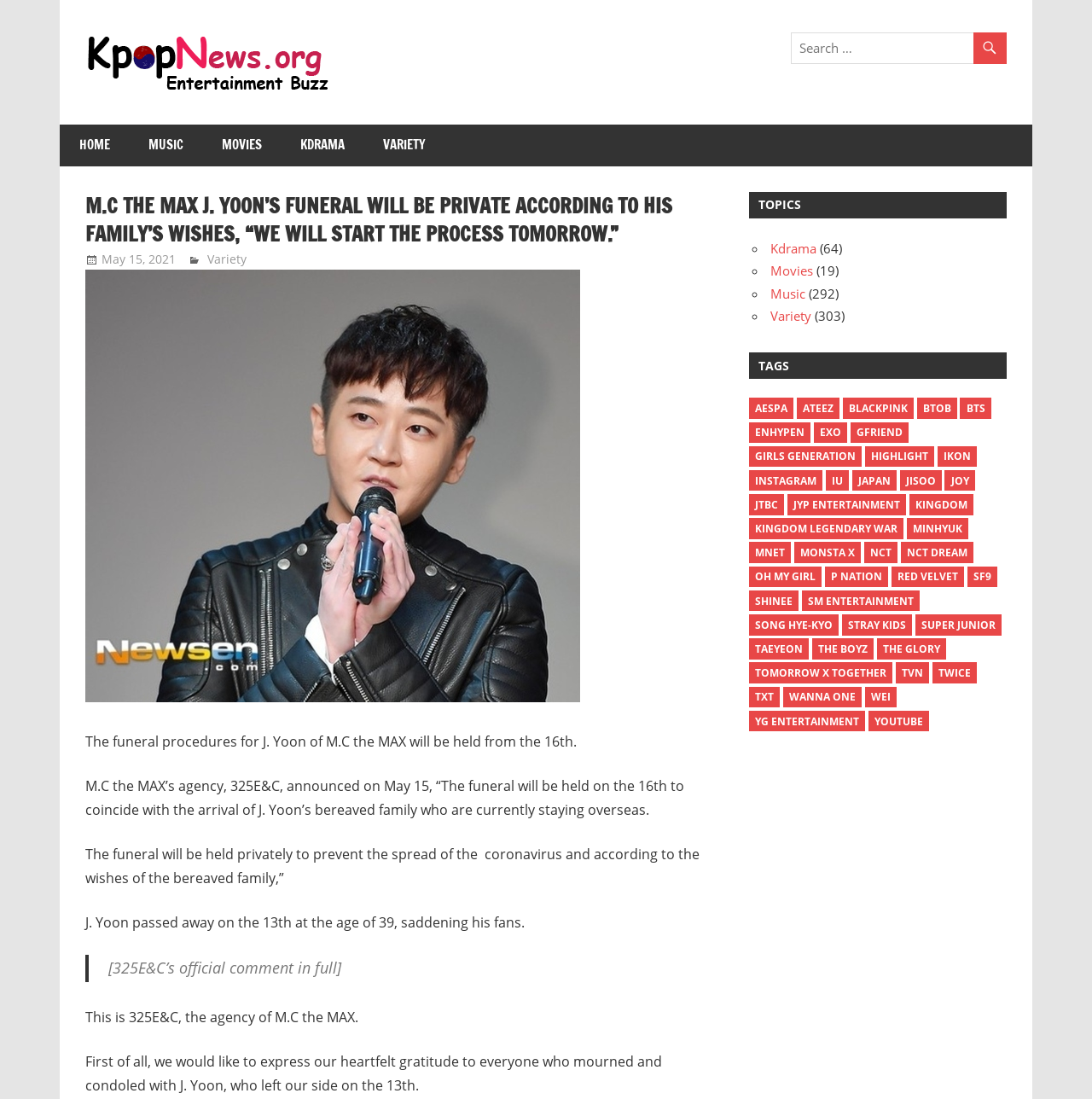Determine the bounding box for the described HTML element: "BTOB". Ensure the coordinates are four float numbers between 0 and 1 in the format [left, top, right, bottom].

[0.839, 0.362, 0.876, 0.381]